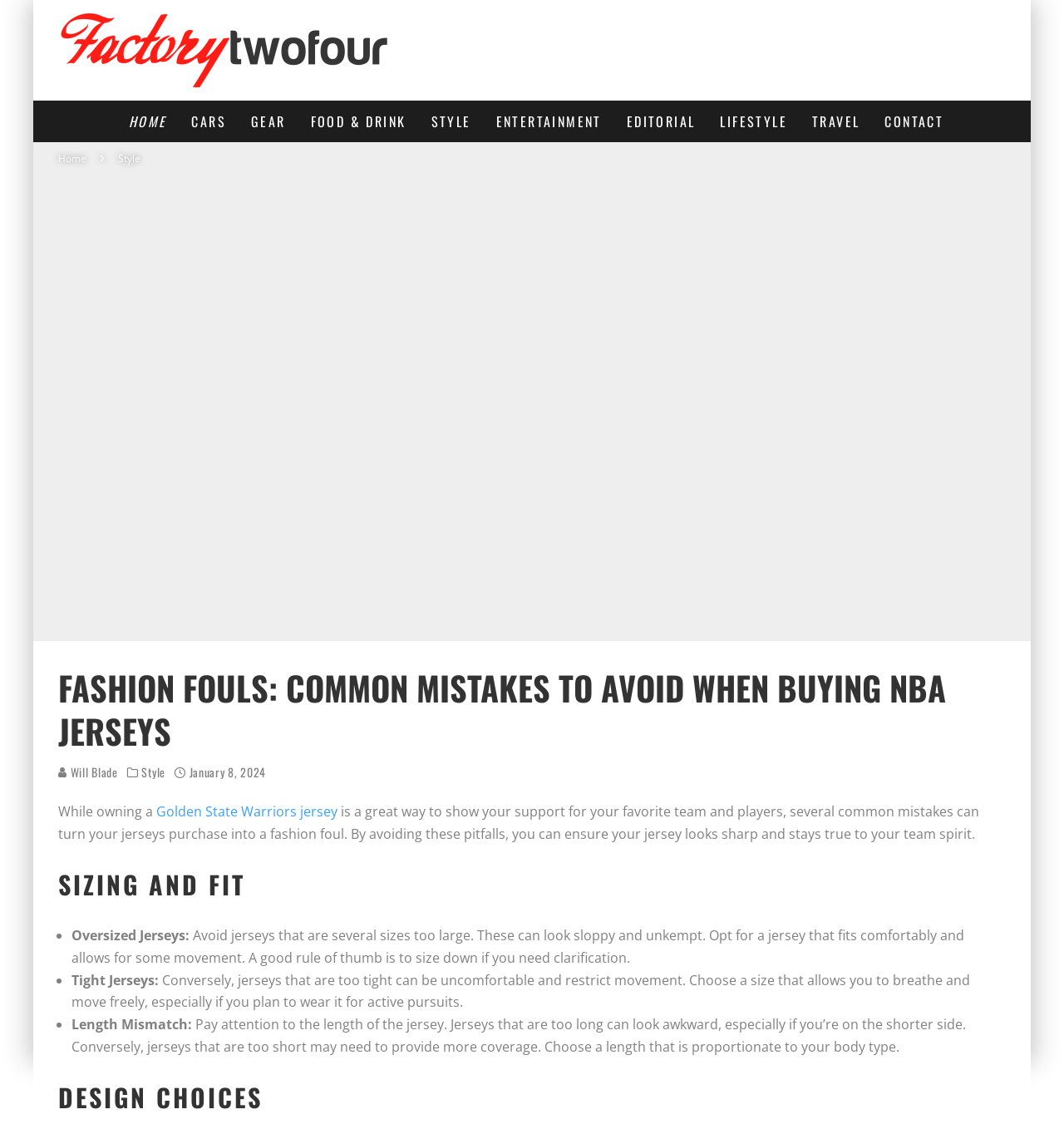What is the mistake to avoid in terms of jersey length?
Utilize the information in the image to give a detailed answer to the question.

The mistake to avoid in terms of jersey length is Length Mismatch, which can be found in the list of common mistakes to avoid when buying NBA jerseys, specifically in the point 'Length Mismatch: Pay attention to the length of the jersey. Jerseys that are too long can look awkward, especially if you’re on the shorter side. Conversely, jerseys that are too short may need to provide more coverage. Choose a length that is proportionate to your body type.'